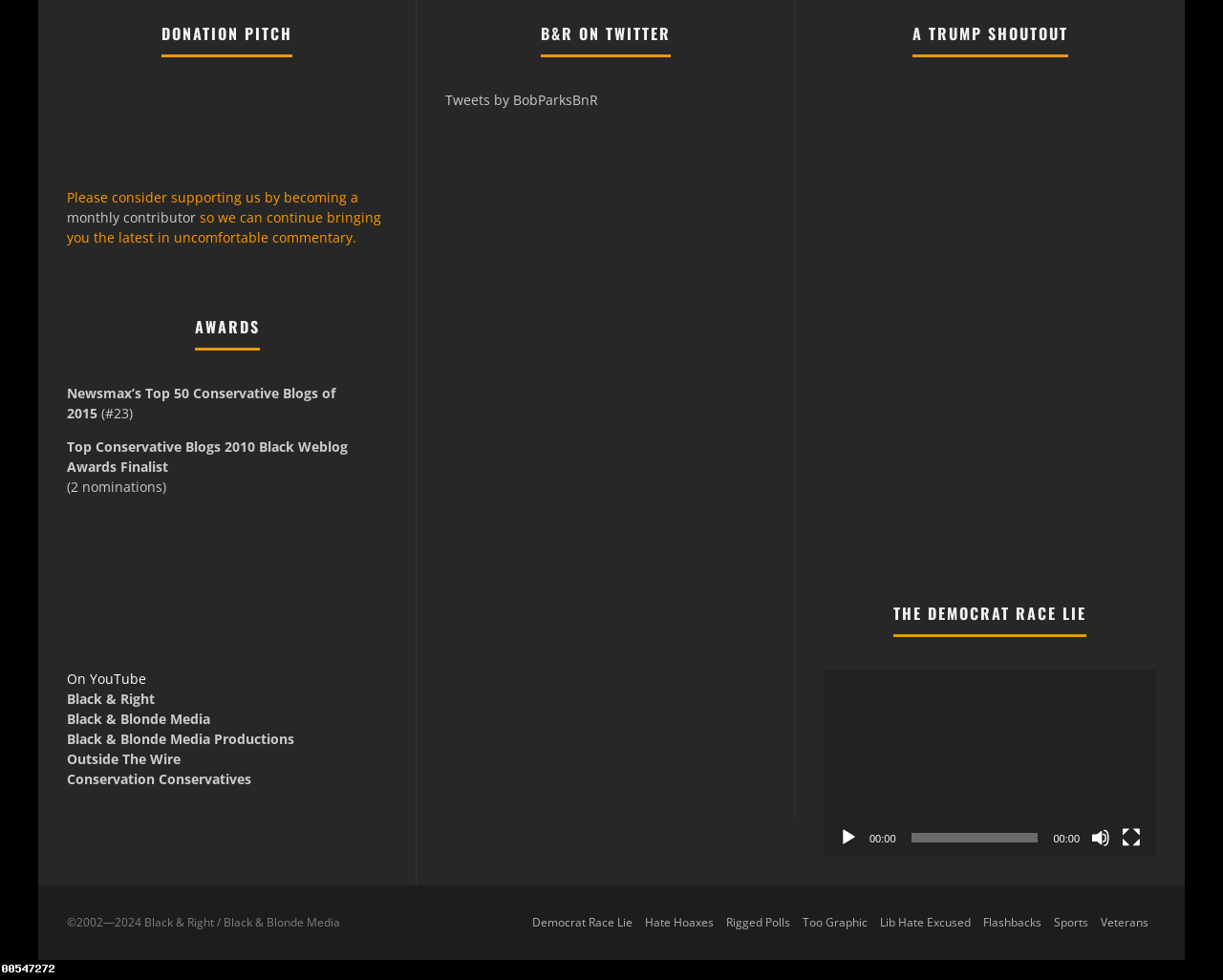Review the image closely and give a comprehensive answer to the question: What is the copyright year range?

I found the answer by looking at the static text element at the bottom of the page, which says '©2002—2024 Black & Right / Black & Blonde Media'. This suggests that the copyright year range is from 2002 to 2024.